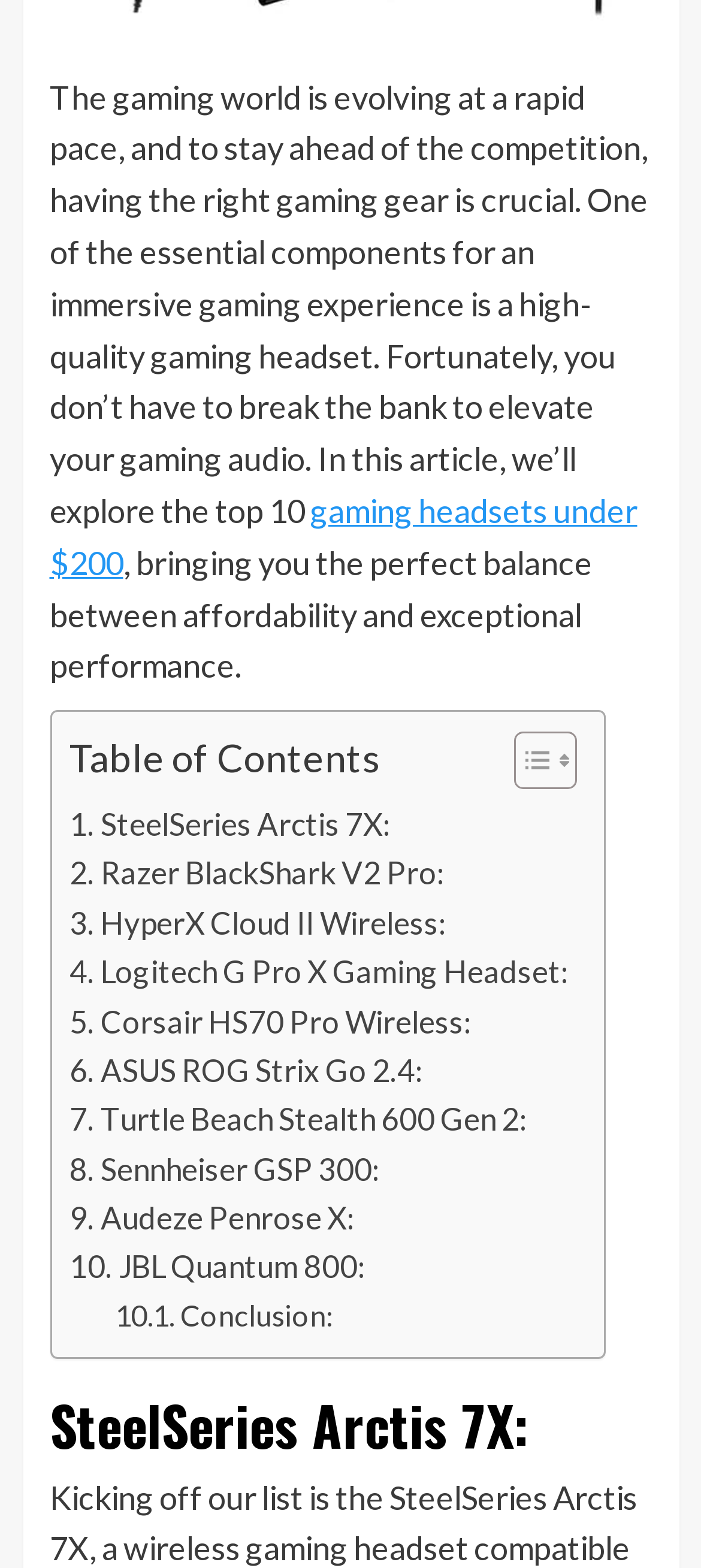Please specify the bounding box coordinates of the clickable region to carry out the following instruction: "Read about the SteelSeries Arctis 7X gaming headset". The coordinates should be four float numbers between 0 and 1, in the format [left, top, right, bottom].

[0.099, 0.51, 0.556, 0.542]